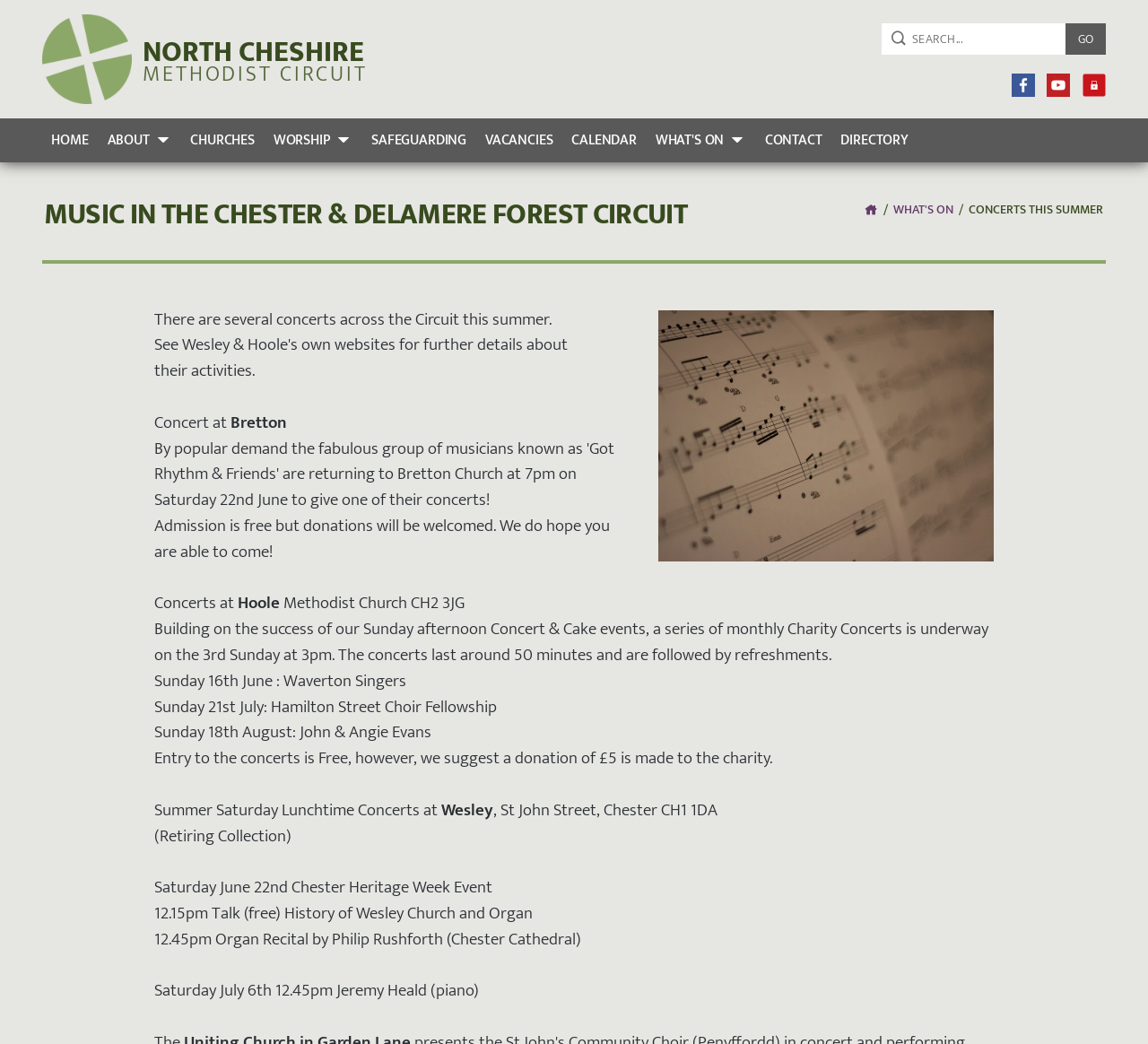Answer the following in one word or a short phrase: 
What is the suggested donation for the concerts?

£5